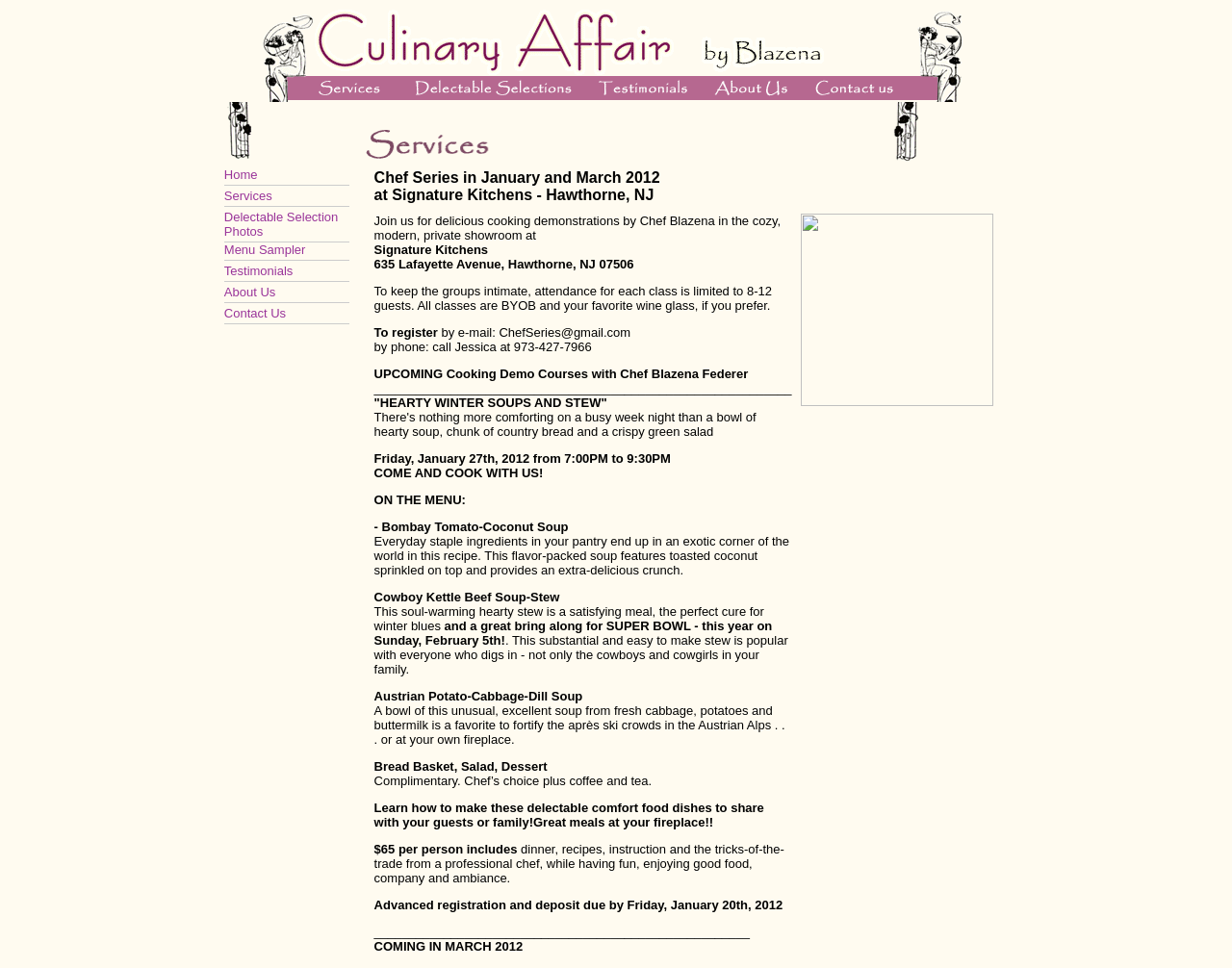Please specify the bounding box coordinates of the clickable region necessary for completing the following instruction: "Click on the services link". The coordinates must consist of four float numbers between 0 and 1, i.e., [left, top, right, bottom].

[0.211, 0.091, 0.321, 0.108]